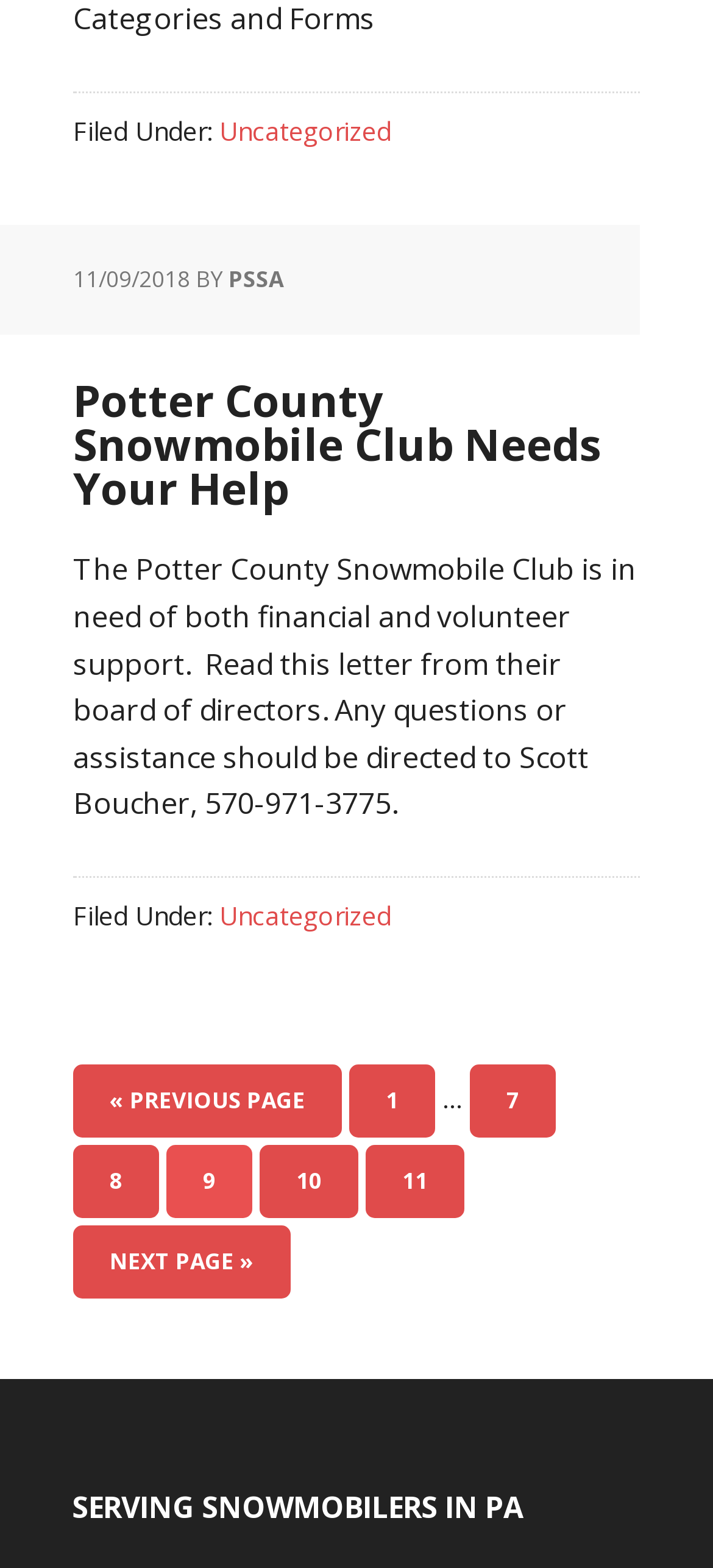Please give a short response to the question using one word or a phrase:
What is the date of the article?

11/09/2018